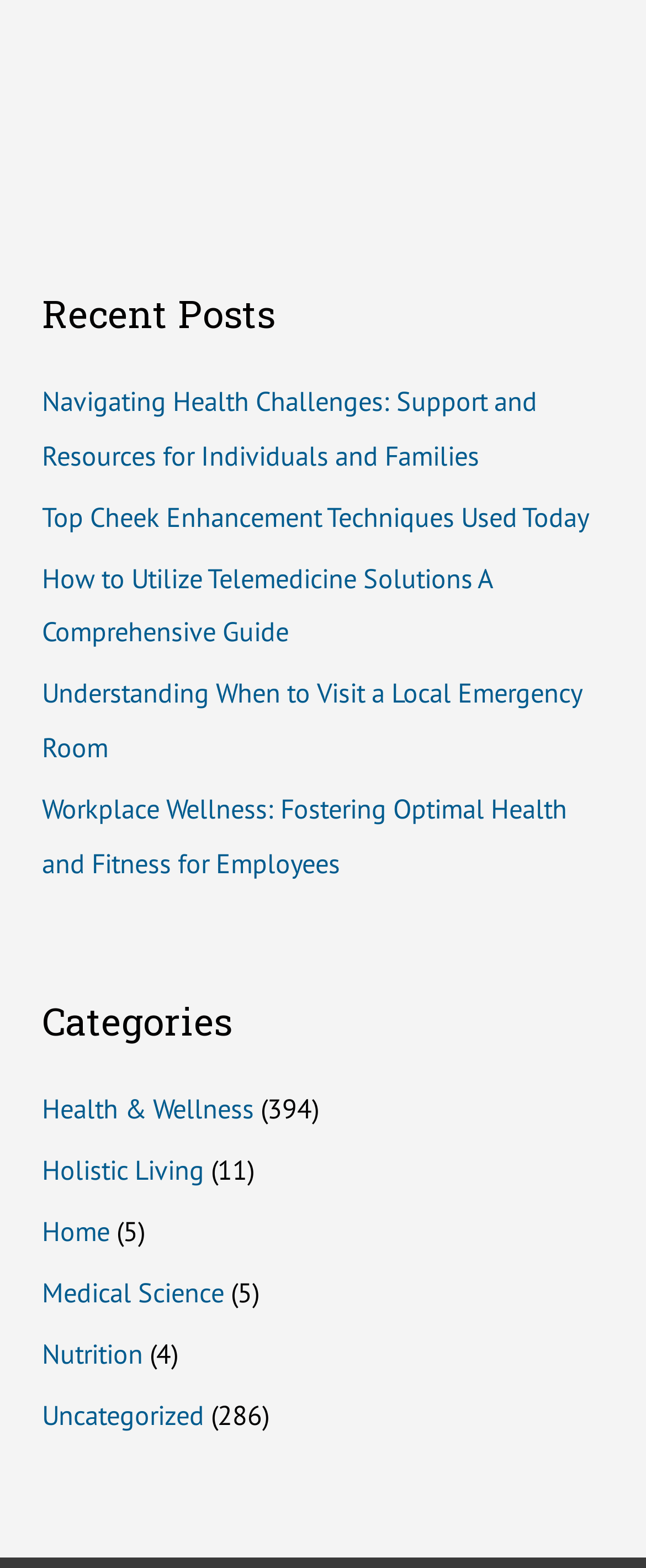Locate the UI element described by Health & Wellness in the provided webpage screenshot. Return the bounding box coordinates in the format (top-left x, top-left y, bottom-right x, bottom-right y), ensuring all values are between 0 and 1.

[0.065, 0.696, 0.393, 0.719]